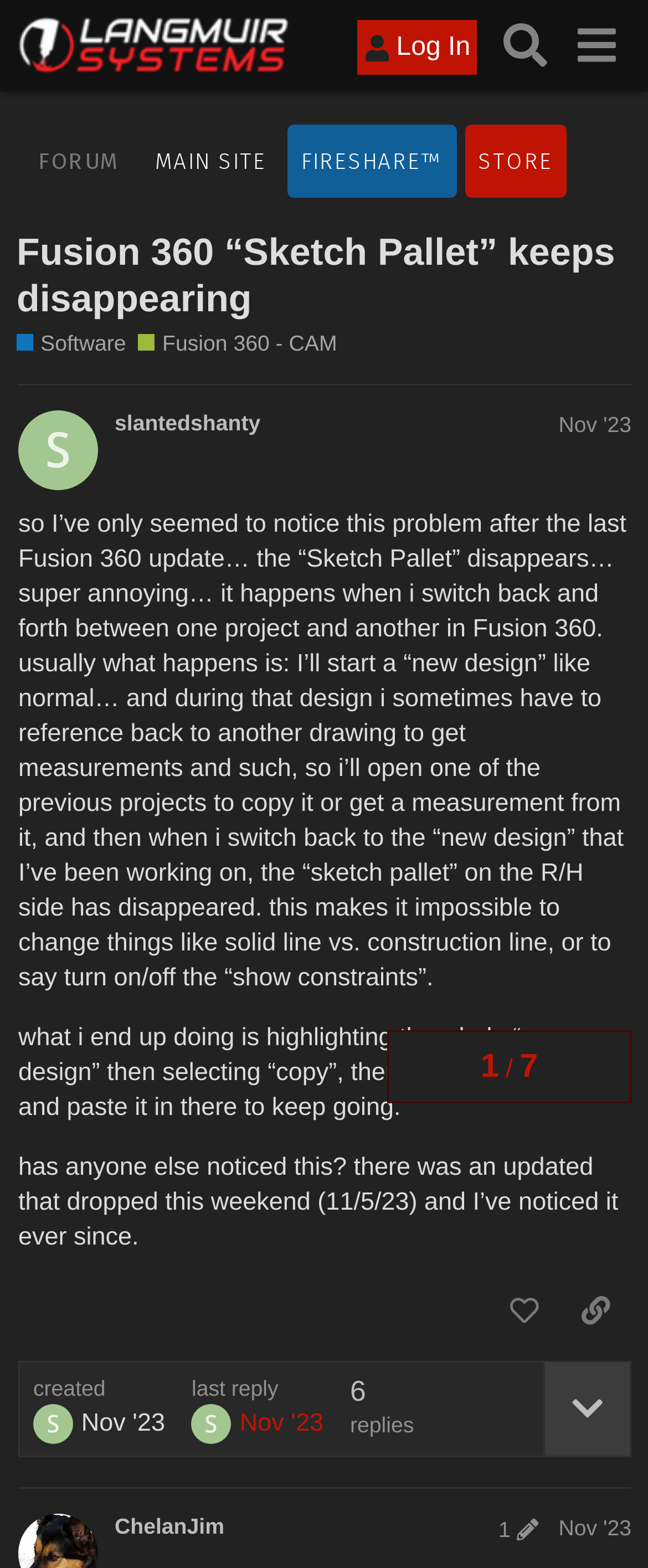What is the name of the software being discussed?
Using the image, answer in one word or phrase.

Fusion 360